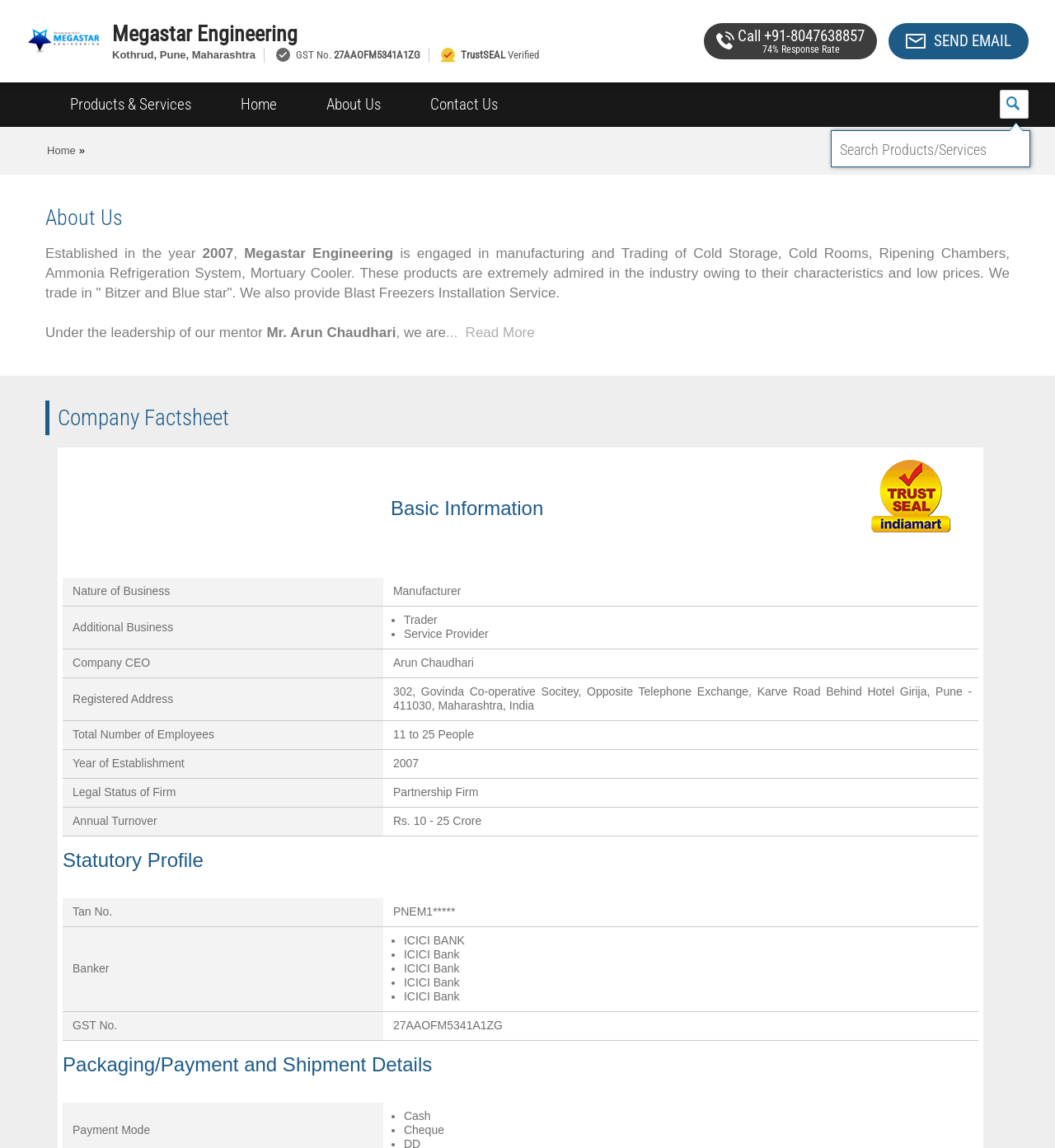Please identify the bounding box coordinates of where to click in order to follow the instruction: "Check the 'Calendar' for June 2024".

None